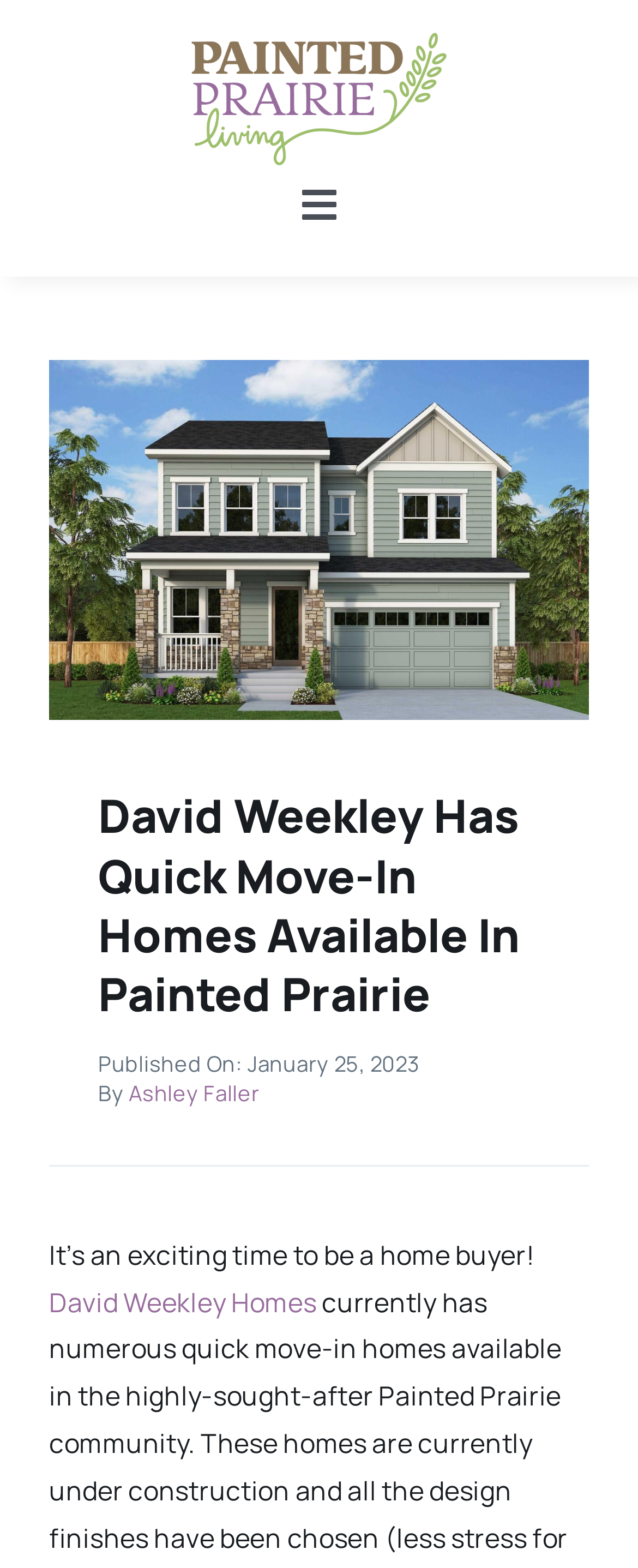What is the name of the community with quick move-in homes?
Kindly offer a detailed explanation using the data available in the image.

The webpage has a link 'Painted Prairie Living' and a heading 'David Weekley Has Quick Move-In Homes Available In Painted Prairie', which indicates that the community with quick move-in homes is Painted Prairie.